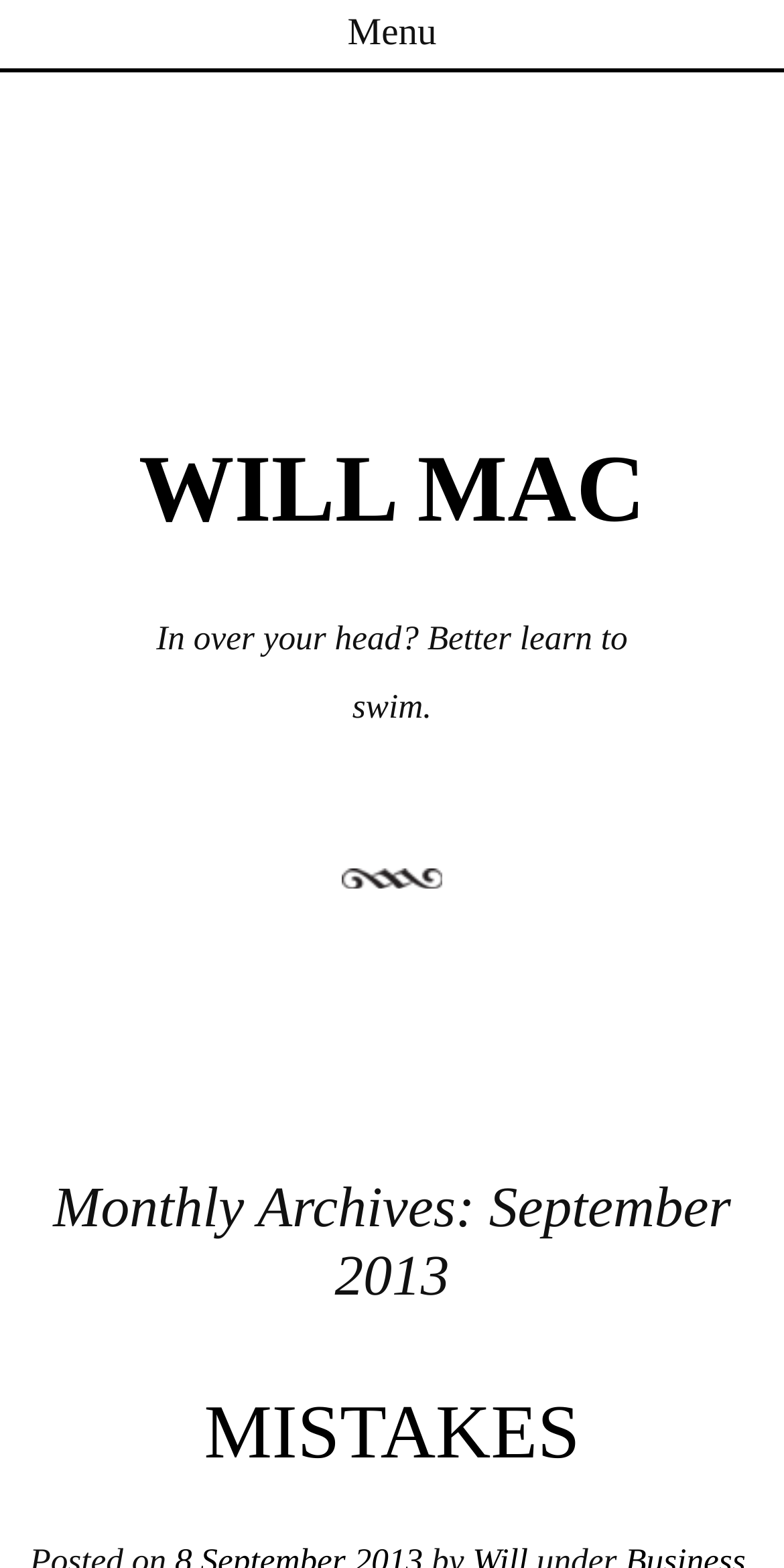Please determine the bounding box of the UI element that matches this description: Mistakes. The coordinates should be given as (top-left x, top-left y, bottom-right x, bottom-right y), with all values between 0 and 1.

[0.26, 0.887, 0.74, 0.941]